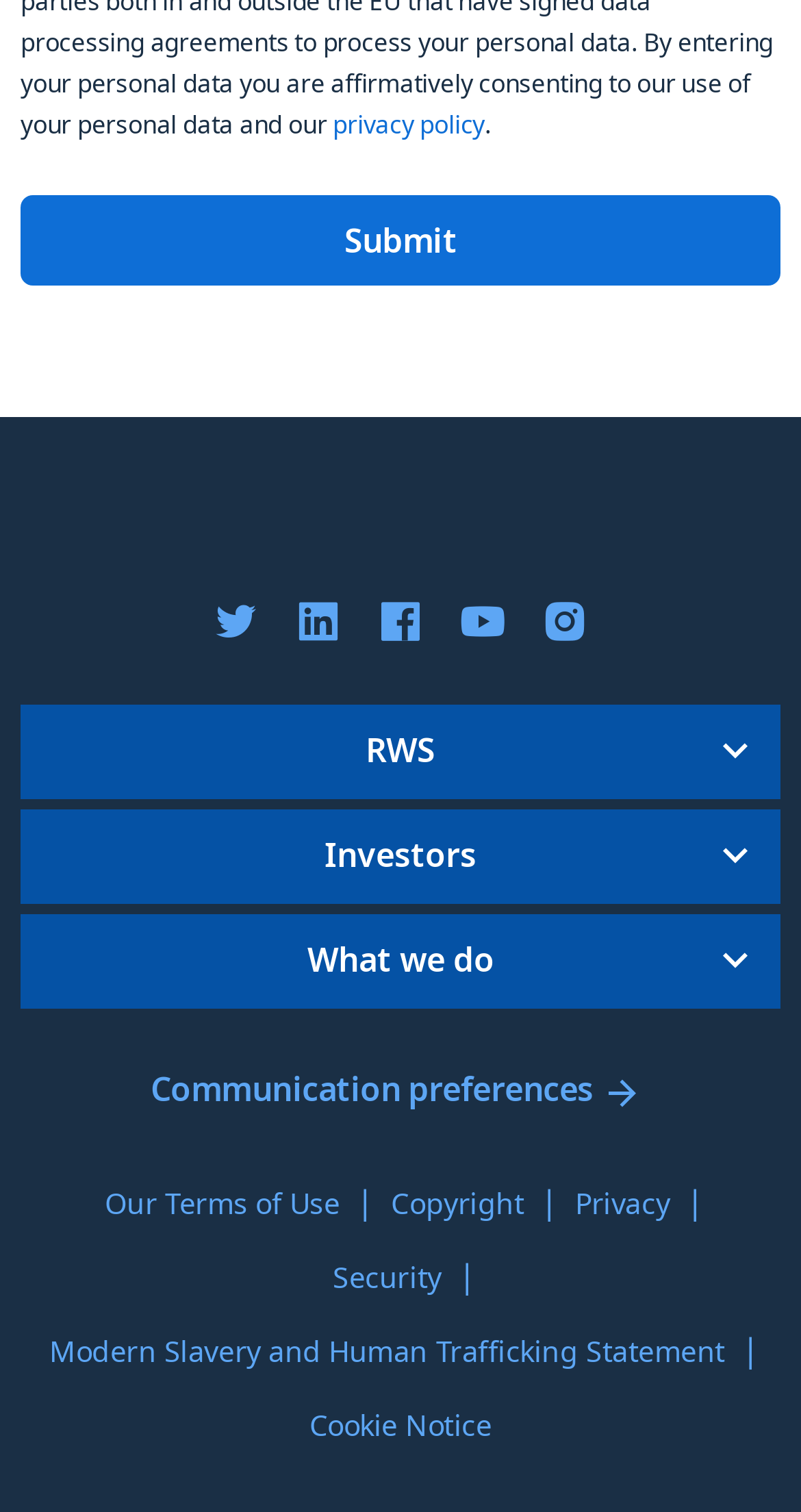Find the bounding box coordinates for the HTML element specified by: "Copyright".

[0.478, 0.772, 0.664, 0.82]